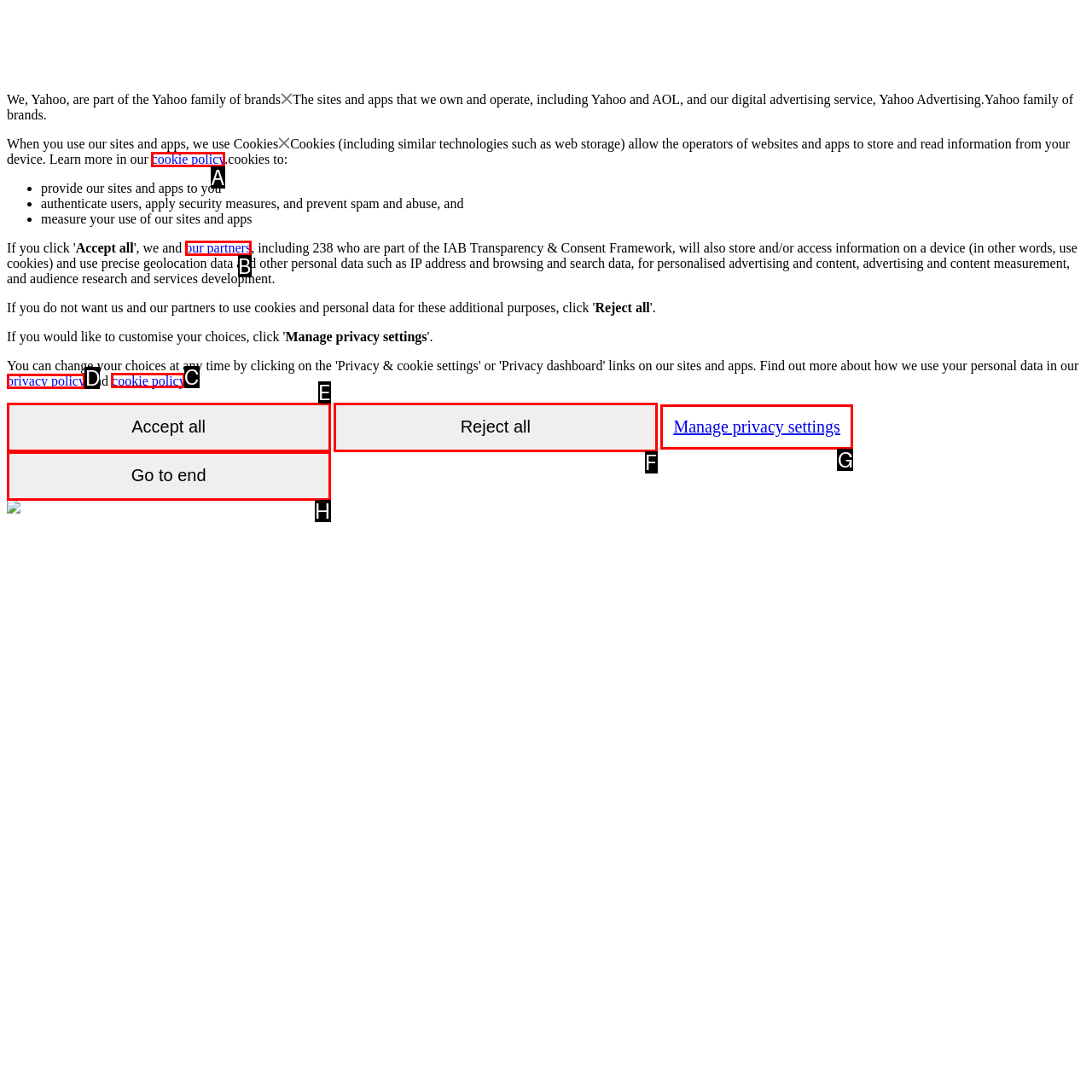Which UI element should be clicked to perform the following task: View the 'cookie policy'? Answer with the corresponding letter from the choices.

C